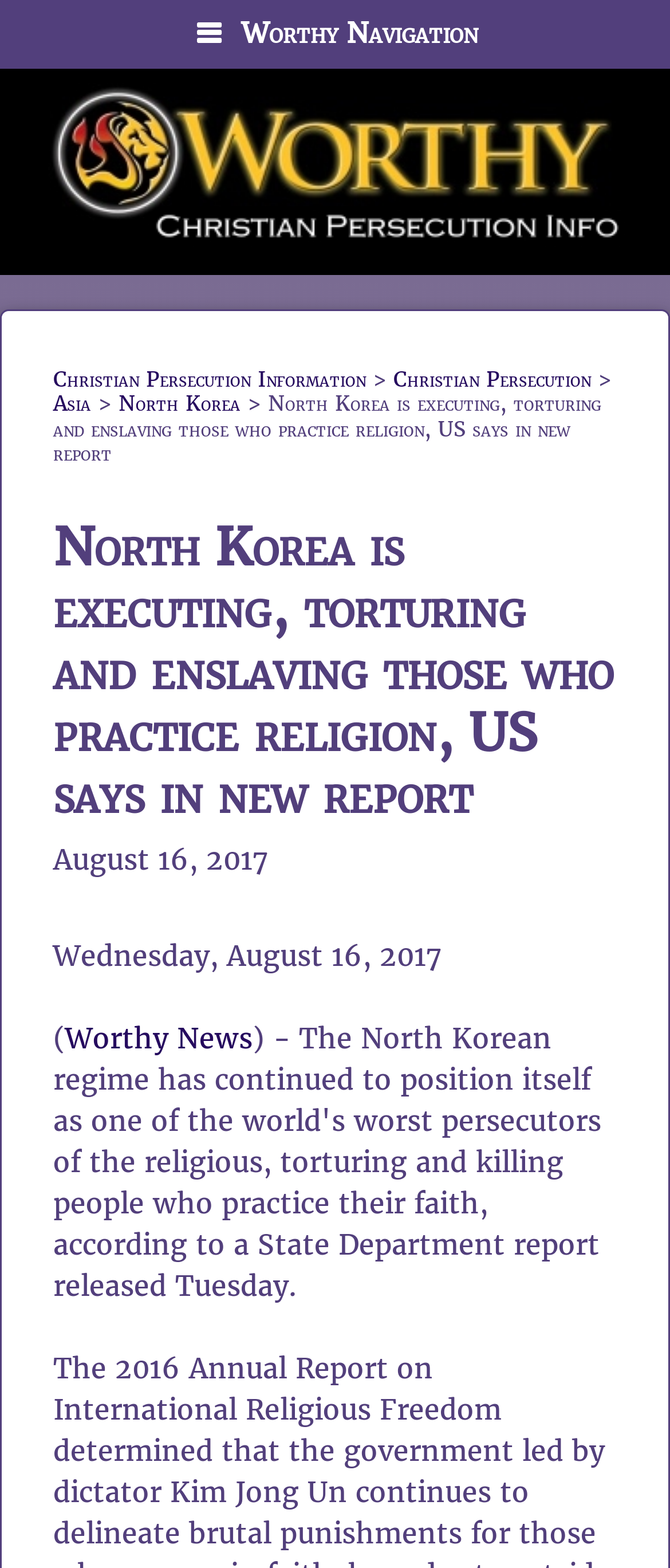What is the topic of the report mentioned in the webpage? Based on the image, give a response in one word or a short phrase.

Religious persecution in North Korea